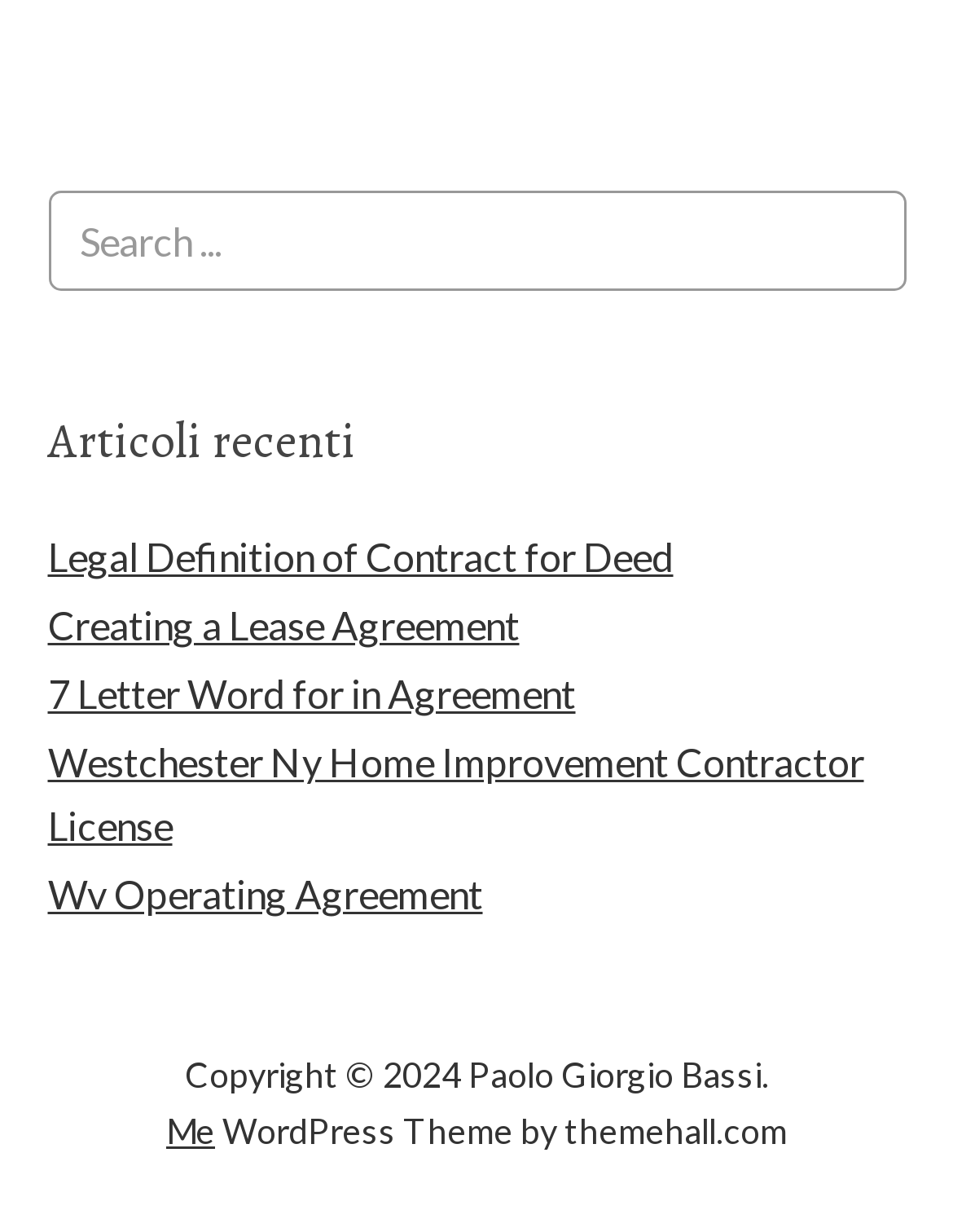Provide a brief response using a word or short phrase to this question:
What is the purpose of the search box?

To search for articles